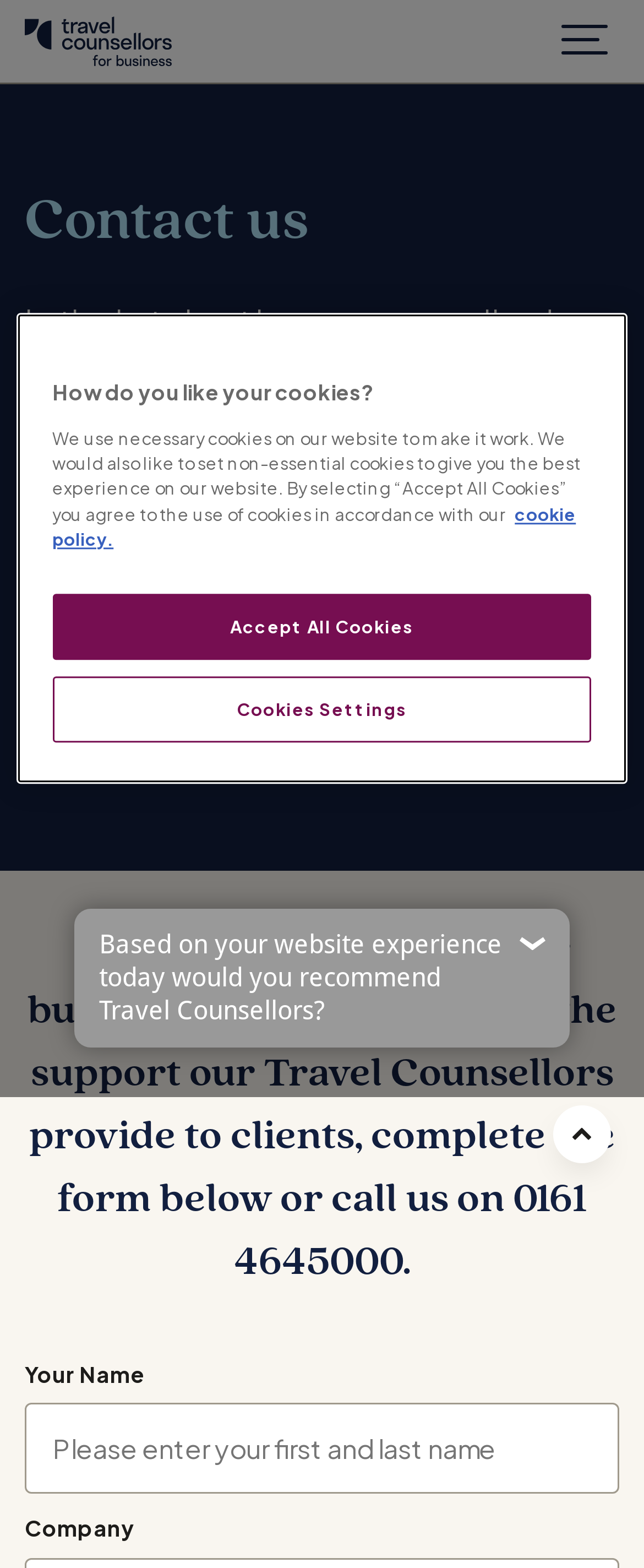What is the company name mentioned on this webpage?
Ensure your answer is thorough and detailed.

I found the company name by looking at the link at the top of the page, which says 'Travel Counsellors for Business'. This suggests that the company name is Travel Counsellors.